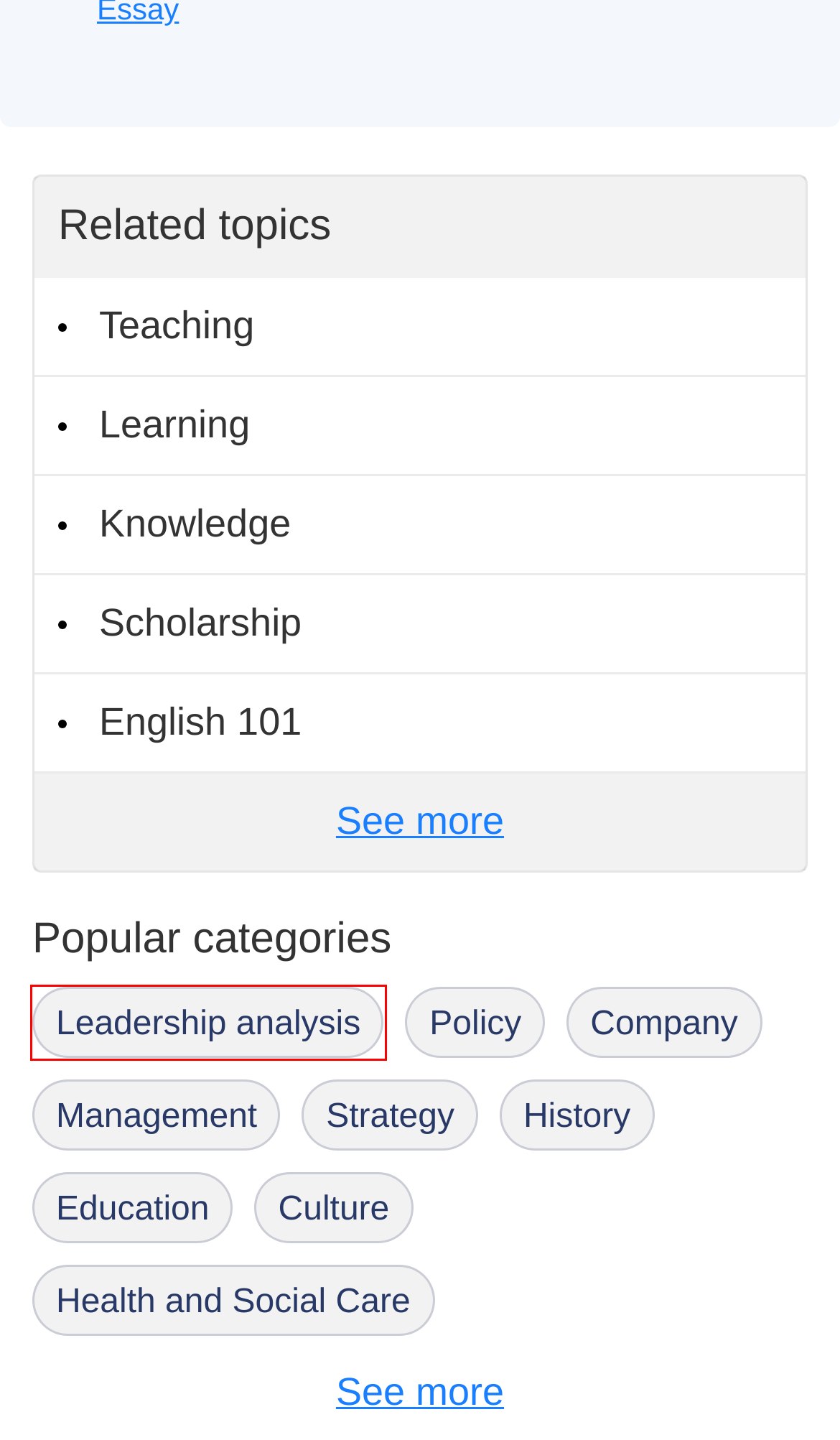You are given a screenshot of a webpage with a red rectangle bounding box around an element. Choose the best webpage description that matches the page after clicking the element in the bounding box. Here are the candidates:
A. Culture Essay Writing Made Easy with SpeedyPaper Services | SpeedyPaper.com
B. Leadership Analysis Samples | A Real Salvation for Students | SpeedyPaper.com
C. Examine Top-Grade Essays On Education in Our Database for Free | SpeedyPaper.com
D. Interesting History Essay Samples on Different Topics | SpeedyPaper.com
E. Download First-Rate Teaching Essay Samples for Undergraduates for Free | SpeedyPaper.com
F. Free Policy Essay Examples Helping Students Succeed | SpeedyPaper.com
G. Read Essay Samples About Company - Free Homework Help | SpeedyPaper.com
H. Find Scholarship Essay Examples in Our Database at No Charge | SpeedyPaper.com

B